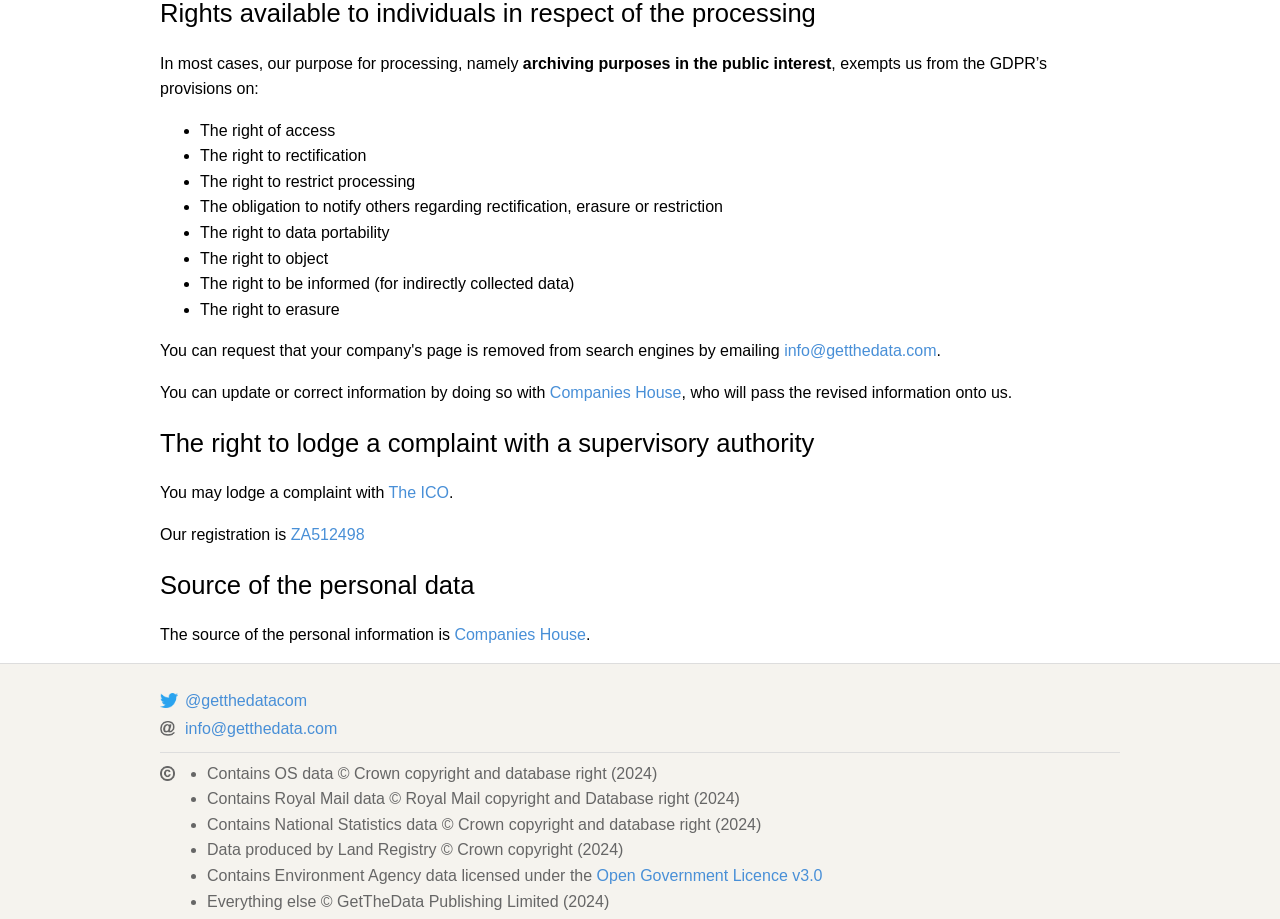Show the bounding box coordinates of the element that should be clicked to complete the task: "Check the copyright information".

[0.162, 0.832, 0.513, 0.85]